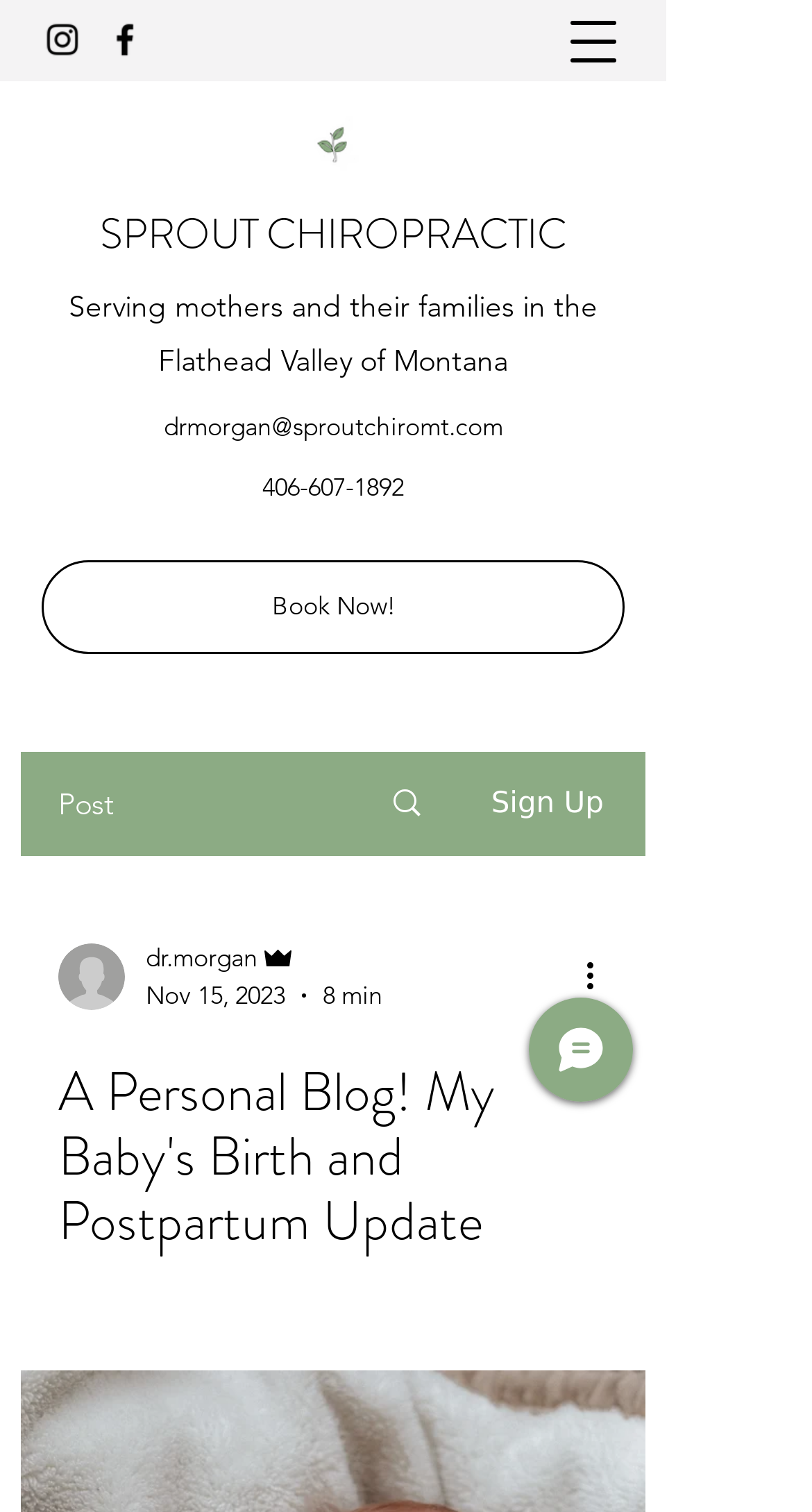Please provide a brief answer to the following inquiry using a single word or phrase:
What is the name of the chiropractic clinic?

Sprout Chiropractic